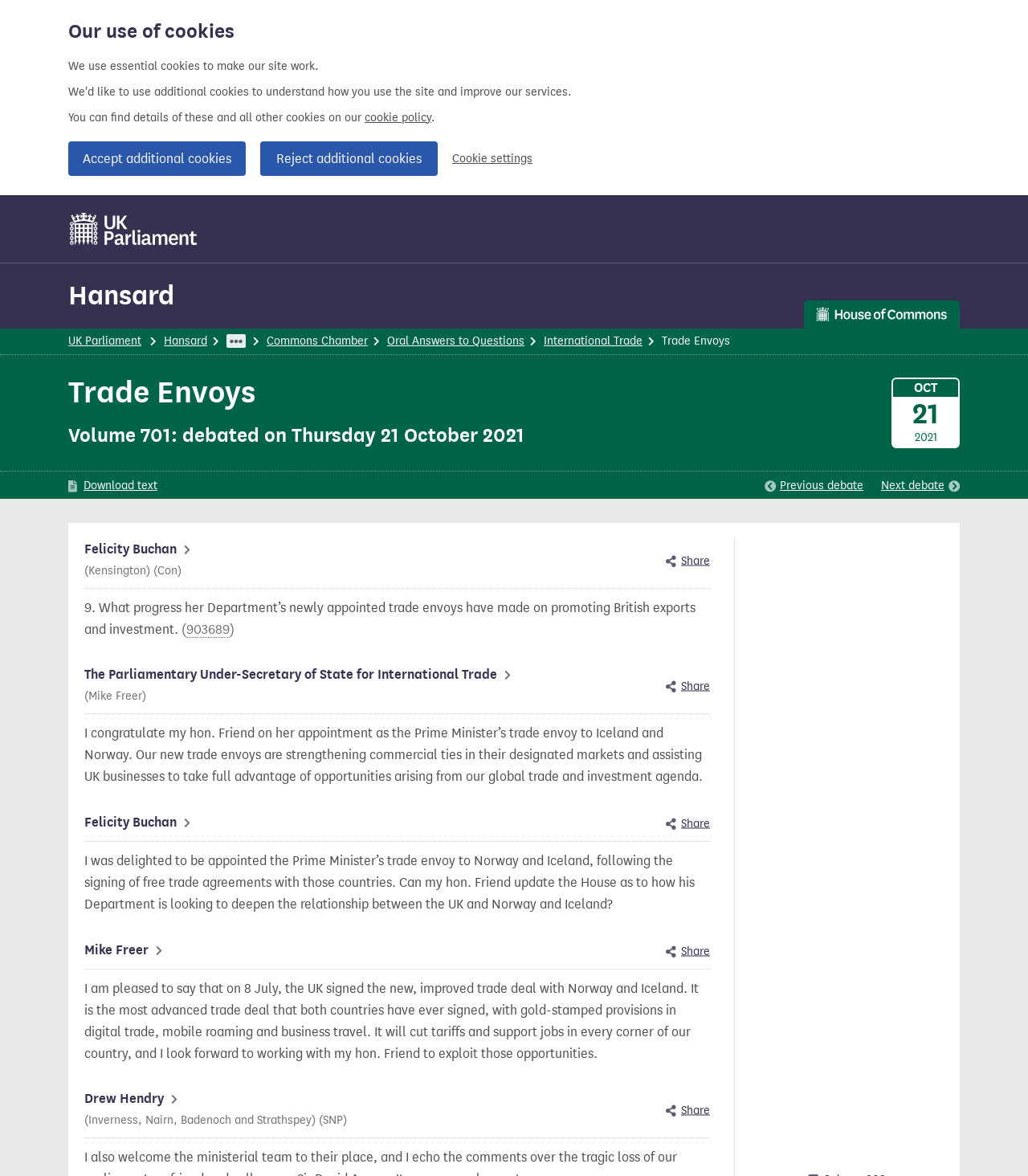Write an elaborate caption that captures the essence of the webpage.

The webpage is about the Hansard record of the item "Trade Envoys" on Thursday 21 October 2021. At the top of the page, there is a cookie banner with a heading "Our use of cookies" and several links to manage cookie settings. Below the cookie banner, there is a link to "UK Parliament" and a heading "Hansard" with a link to "Hansard" underneath. 

To the right of the "Hansard" heading, there is a "House of Commons page" section with a list of links, including "Home", "Hansard", "Expand hidden items", "Commons Chamber", "Oral Answers to Questions", "International Trade", and "Trade Envoys". The "Trade Envoys" link is highlighted, indicating that it is the current page.

Below the list of links, there is a heading "Trade Envoys" with a subheading "Volume 701: debated on Thursday 21 October 2021". There are three links underneath: "Download text", "Previous debate", and "Next debate". 

The main content of the page is a series of contributions from members of parliament, including Felicity Buchan, Mike Freer, and Drew Hendry. Each contribution is marked with a number and includes the member's name, their constituency, and their party affiliation. The contributions are organized in a question-and-answer format, with members asking questions and responding to each other. The text of each contribution is provided, along with links to share specific contributions.